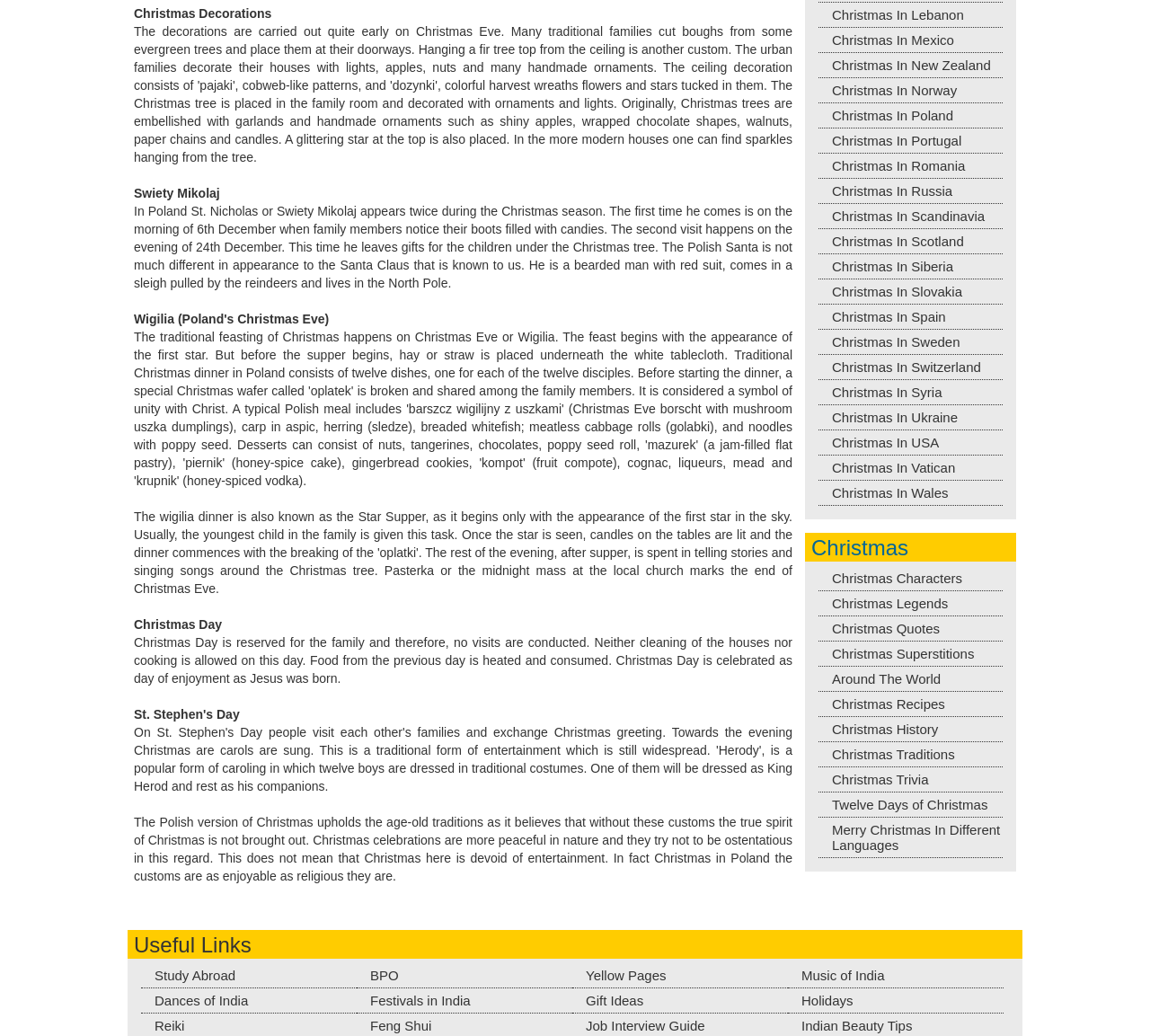What is the purpose of Christmas Day in Poland?
Based on the visual information, provide a detailed and comprehensive answer.

According to the text, Christmas Day is reserved for the family and is a day of enjoyment, where no visits are conducted, and no cleaning or cooking is allowed.